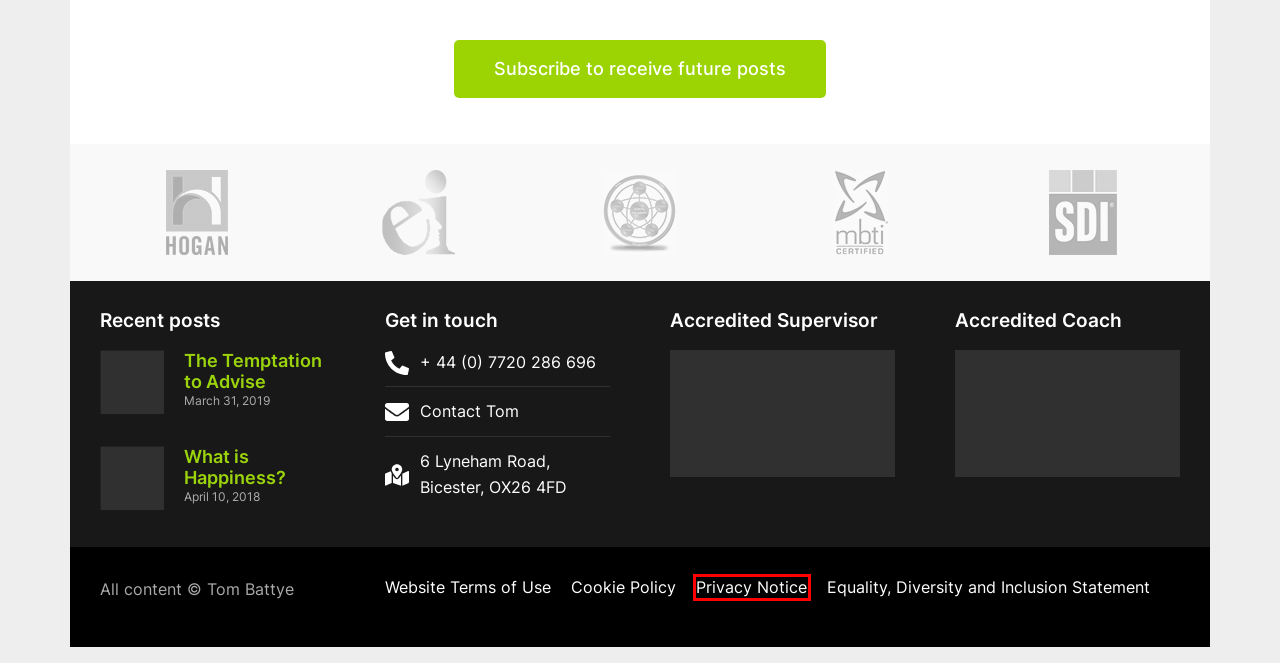You are presented with a screenshot of a webpage with a red bounding box. Select the webpage description that most closely matches the new webpage after clicking the element inside the red bounding box. The options are:
A. Positive Engagement
B. Cookie Policy
C. Privacy Notice
D. Website Terms of Use
E. Blog Sign UP
F. Advice-Giving in Coaching
G. Equality, Diversity and Inclusion Statement
H. Psychometric Diagnostic Tools | Myers Briggs Type Indicator

C